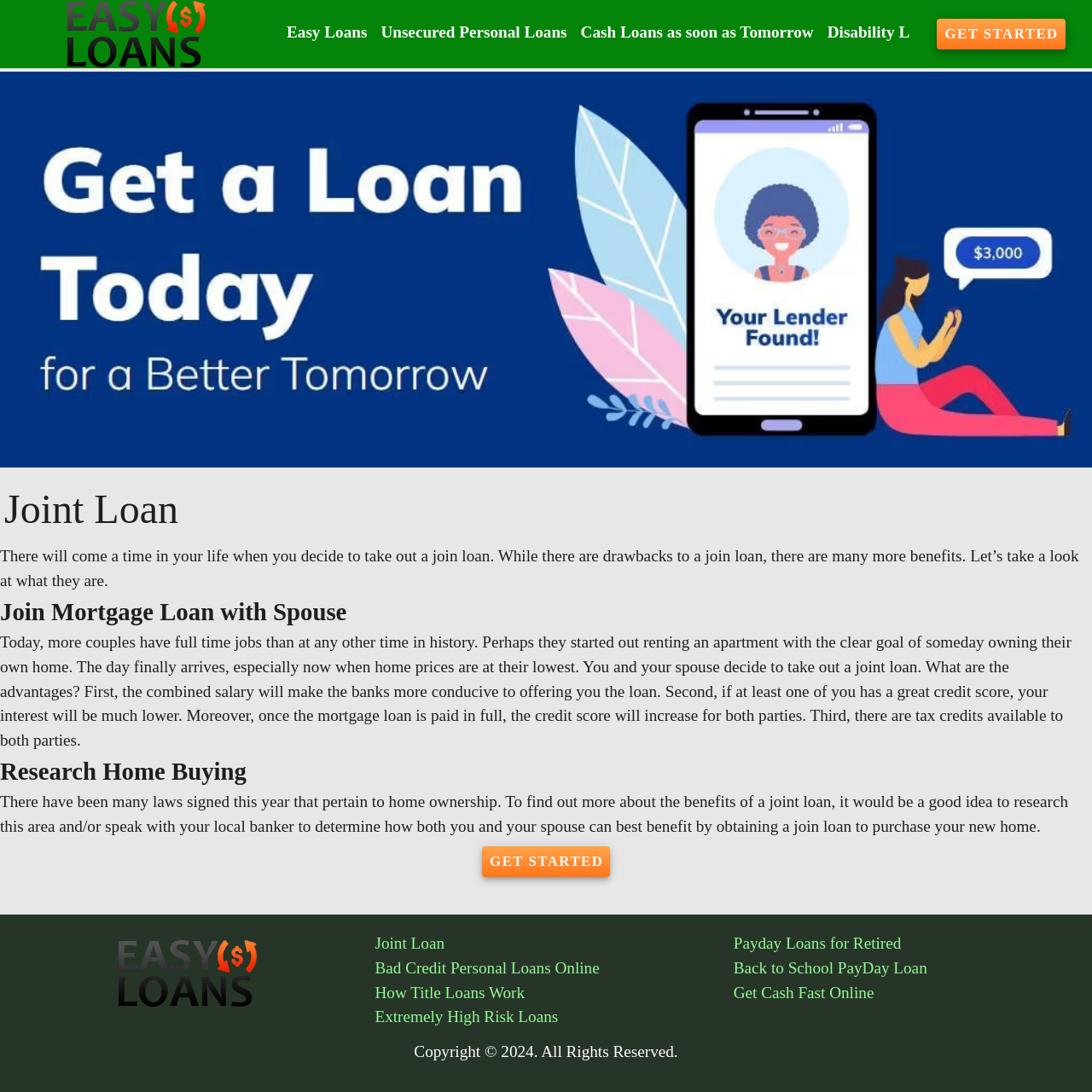Could you provide the bounding box coordinates for the portion of the screen to click to complete this instruction: "Click 'Joint Loan' link"?

[0.343, 0.853, 0.672, 0.876]